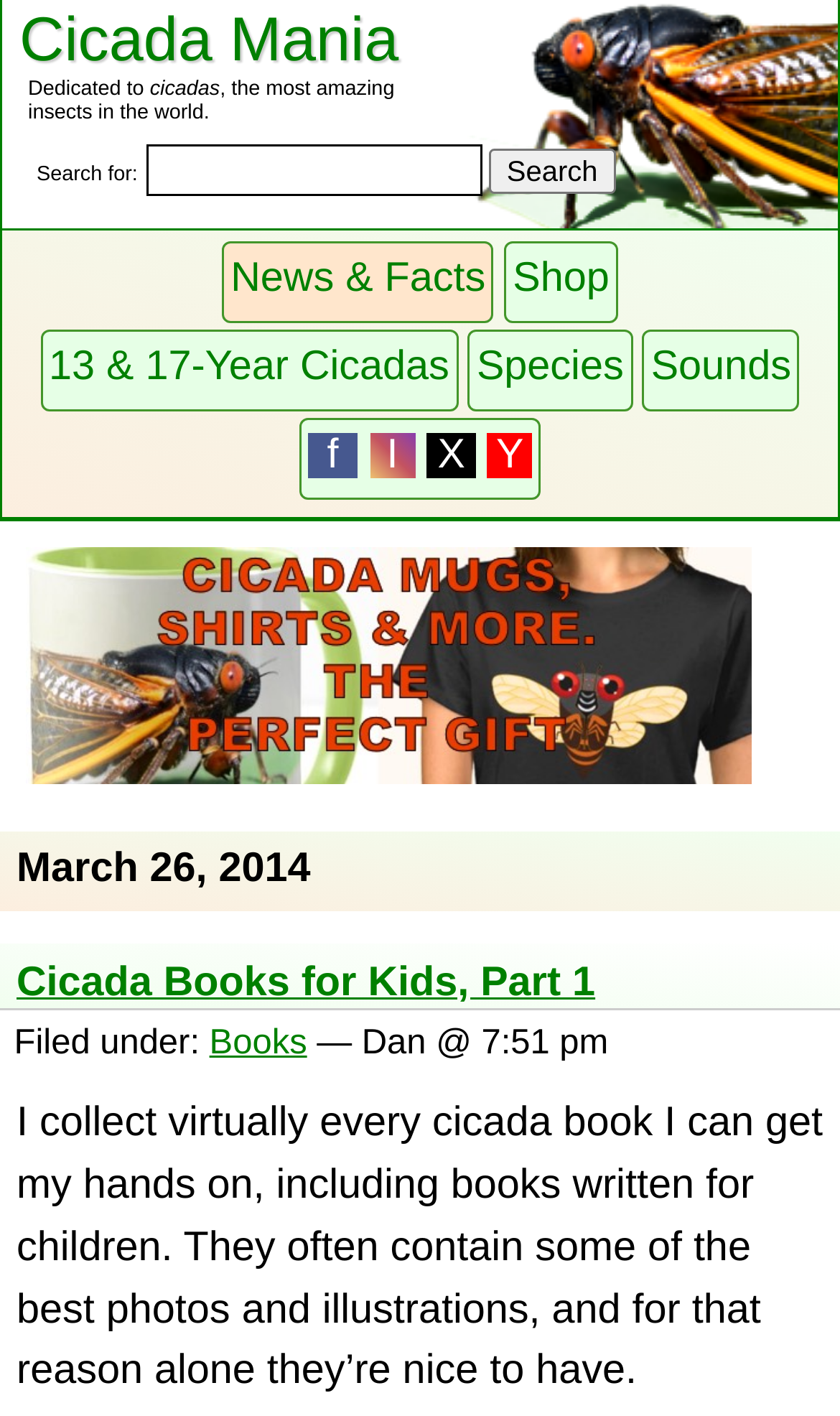Offer a meticulous description of the webpage's structure and content.

This webpage is about cicadas, specifically focusing on Cicada Books for Kids, Part 1. At the top, there is a header section with a link to "Cicada Mania" and a brief description of the website's dedication to cicadas. Below this, there is a search bar with a label "Search for:" and a button to submit the search query.

The main navigation menu is located below the search bar, with links to "News & Facts", "Shop", "13 & 17-Year Cicadas", "Species", and "Sounds". Additionally, there are social media links to Facebook, Instagram, X (formerly Twitter), and YouTube.

Further down the page, there is a section with a heading "Cicada Books for Kids, Part 1" and a link to the same title. Below this, there is a subheading "Filed under: Books" and a brief description of the author's collection of cicada books, including those written for children. The text explains that these books often contain excellent photos and illustrations, making them worth collecting.

On the right side of the page, there is an image of a Cicada T-shirt, with a link to purchase it. At the very bottom of the page, there is a date "March 26, 2014" and a copyright notice.